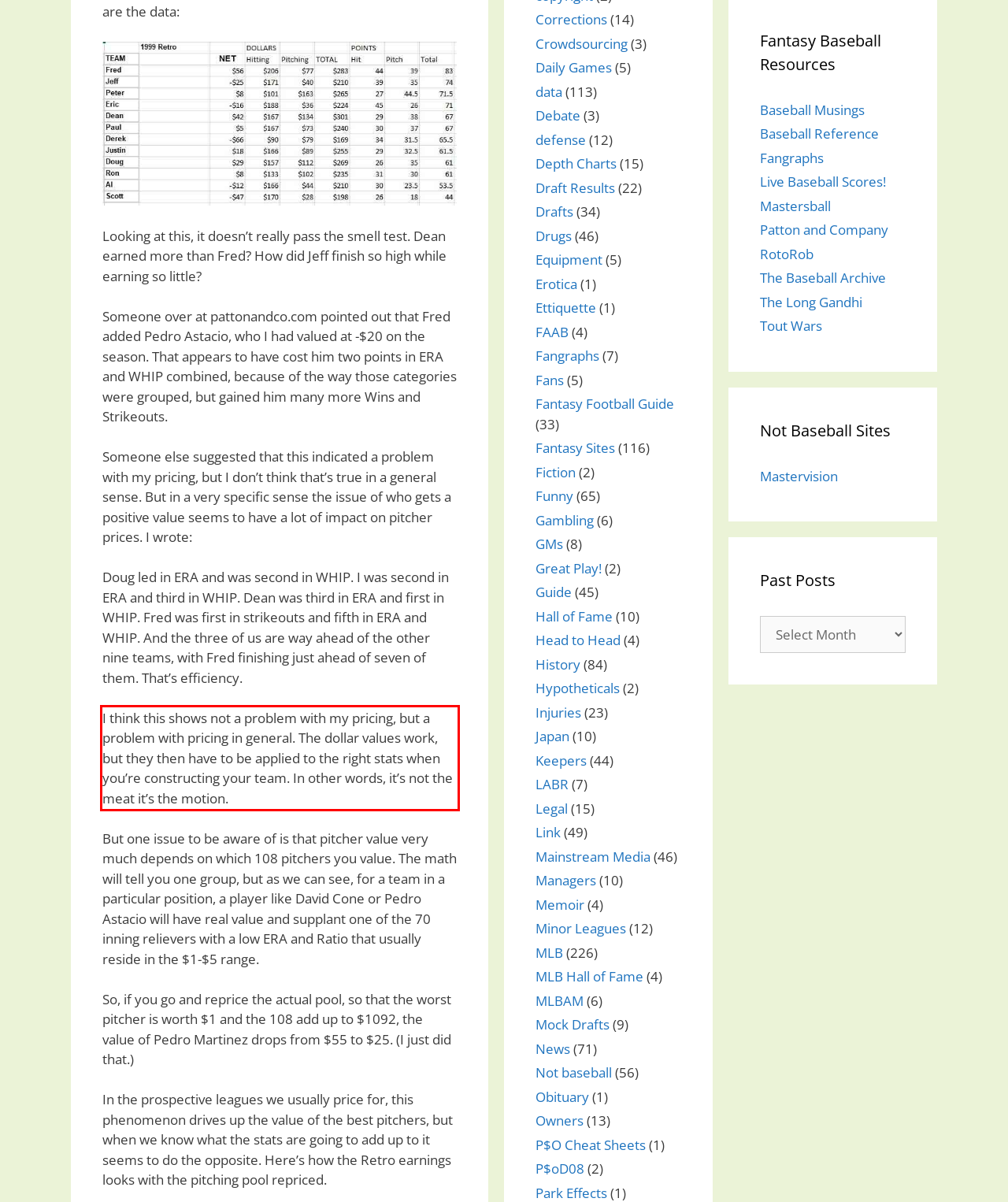There is a screenshot of a webpage with a red bounding box around a UI element. Please use OCR to extract the text within the red bounding box.

I think this shows not a problem with my pricing, but a problem with pricing in general. The dollar values work, but they then have to be applied to the right stats when you’re constructing your team. In other words, it’s not the meat it’s the motion.